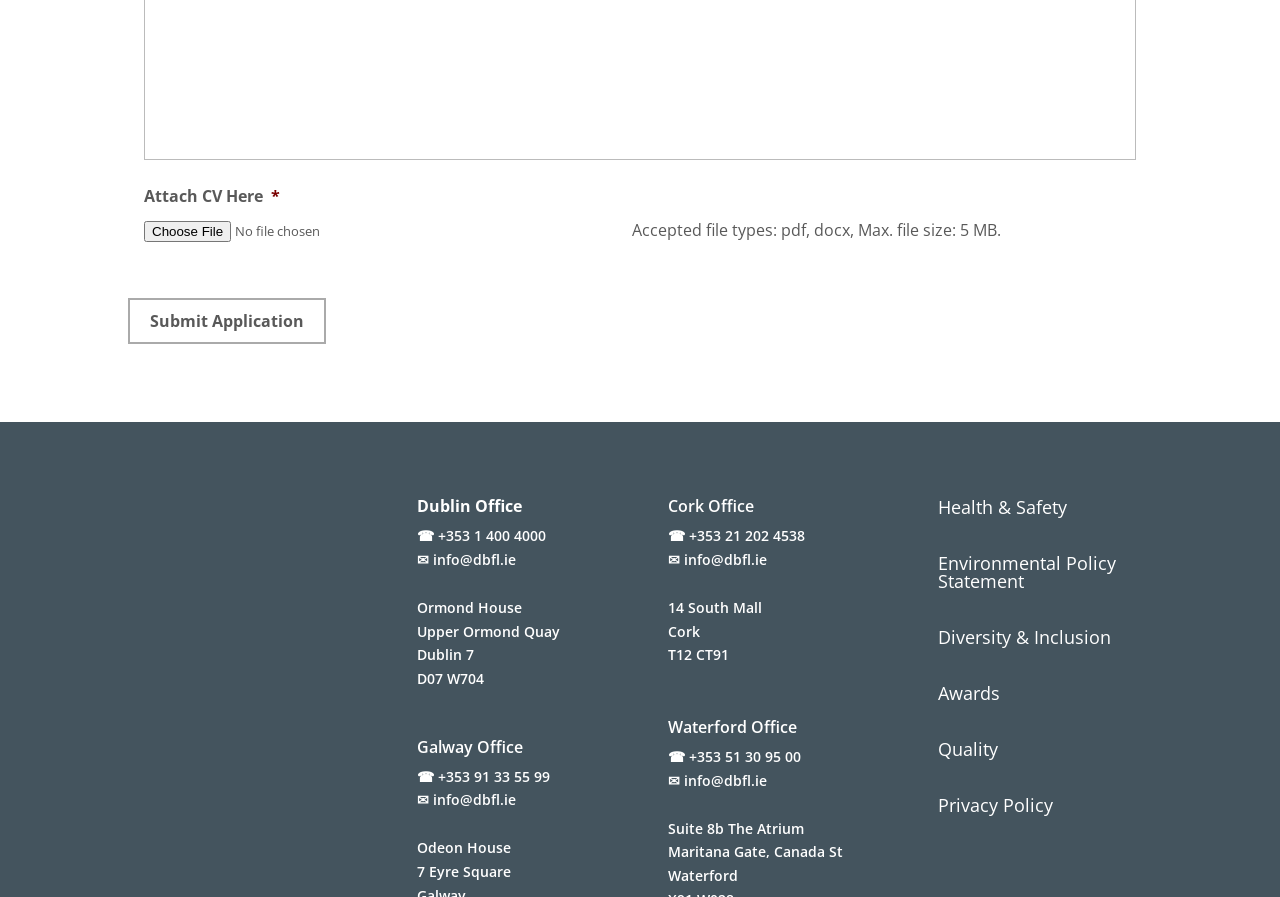Give a concise answer using one word or a phrase to the following question:
How many links are there under the 'Health & Safety' heading?

1